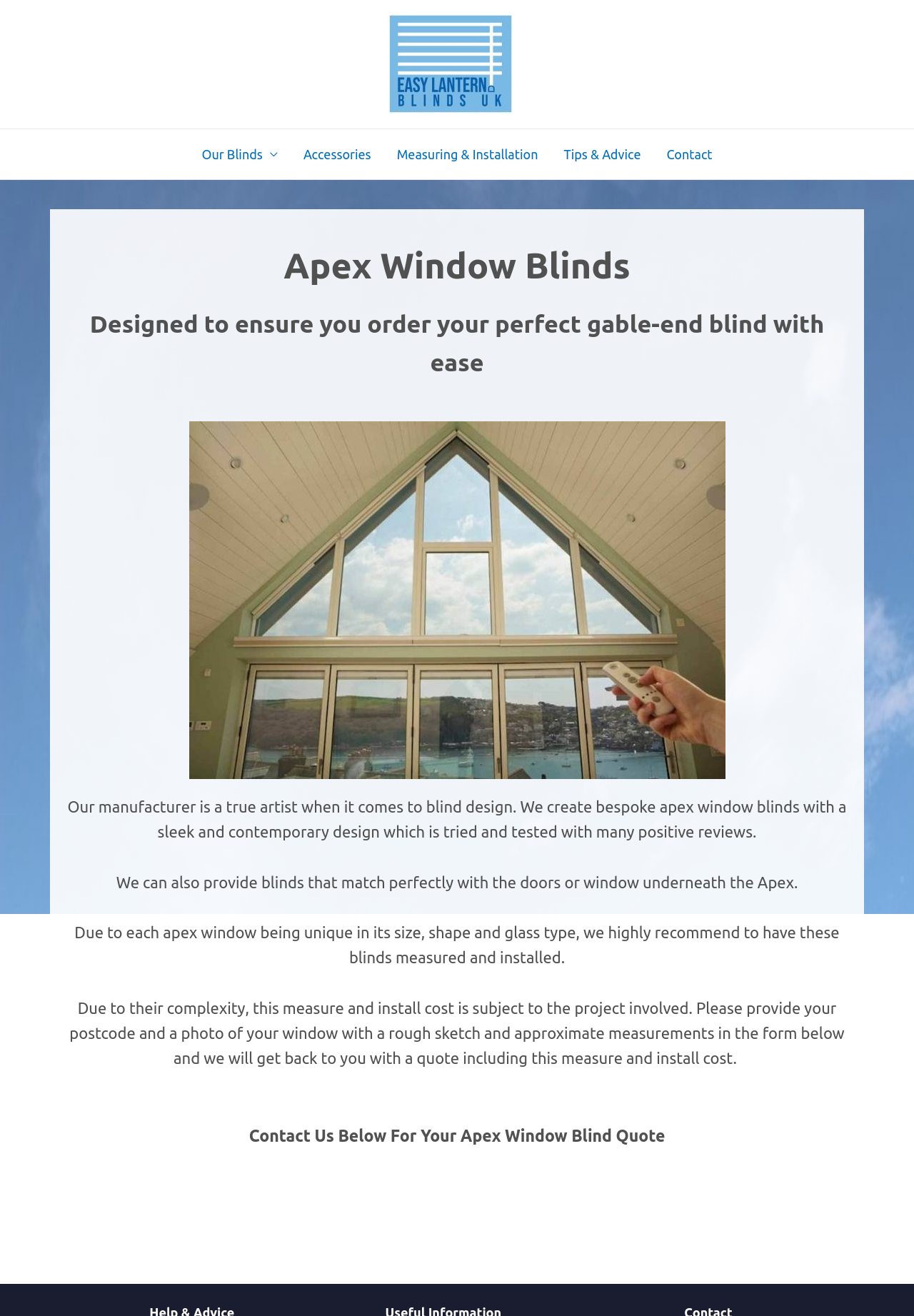Locate the bounding box of the UI element defined by this description: "Accessories". The coordinates should be given as four float numbers between 0 and 1, formatted as [left, top, right, bottom].

[0.315, 0.098, 0.417, 0.136]